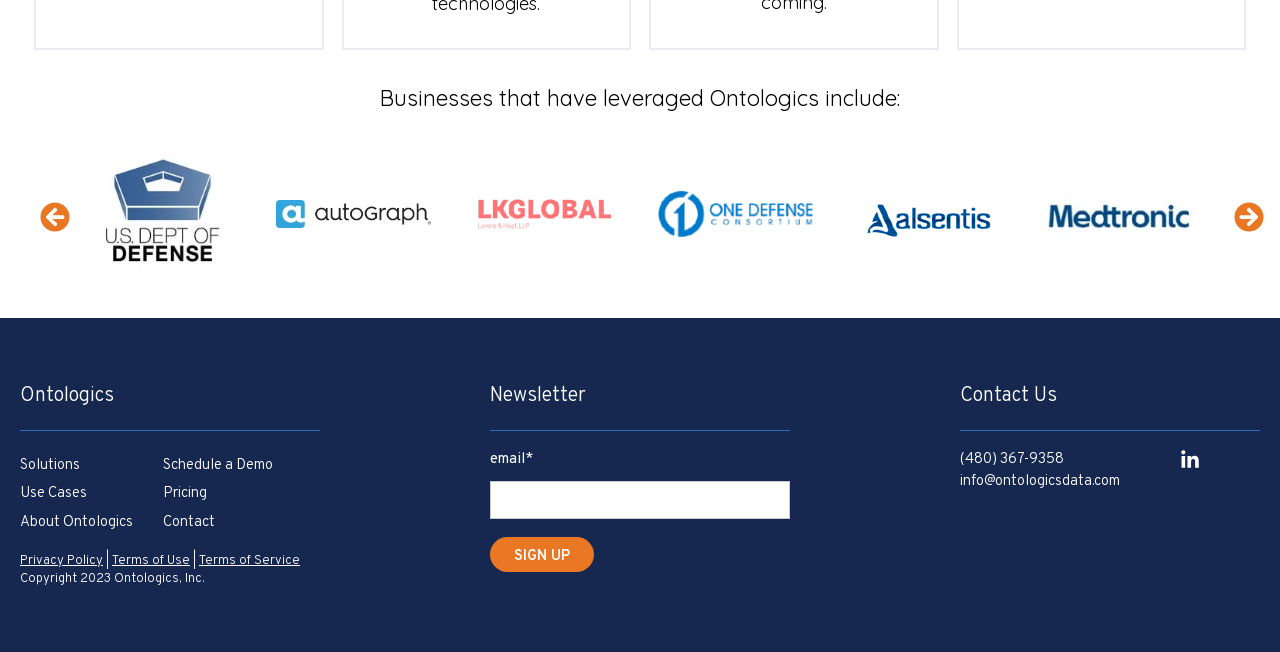Please specify the bounding box coordinates of the element that should be clicked to execute the given instruction: 'Click the 'https://www.myvisiononline.co.uk' link'. Ensure the coordinates are four float numbers between 0 and 1, expressed as [left, top, right, bottom].

None